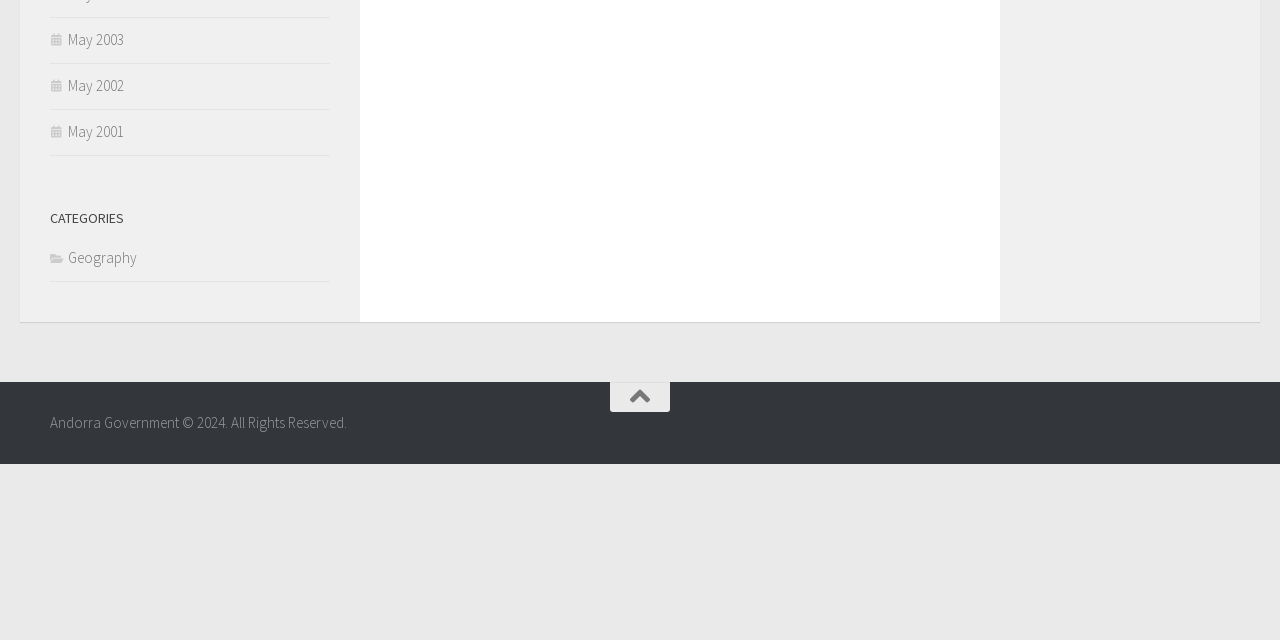Please specify the bounding box coordinates in the format (top-left x, top-left y, bottom-right x, bottom-right y), with all values as floating point numbers between 0 and 1. Identify the bounding box of the UI element described by: May 2001

[0.039, 0.191, 0.097, 0.22]